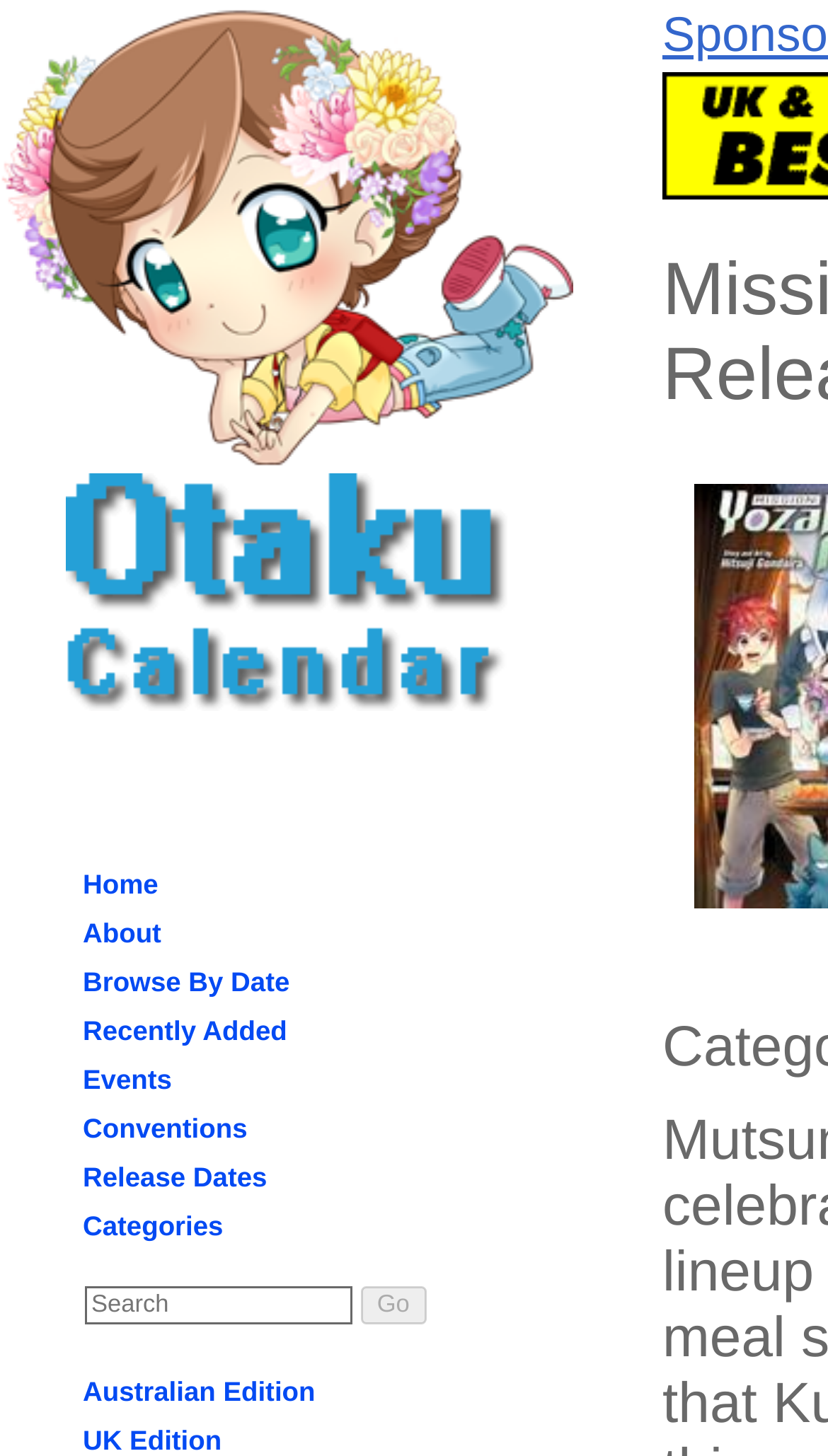Provide a thorough description of the webpage's content and layout.

The webpage is dedicated to Otaku Calendar, a platform for anime, manga, and Japanese culture enthusiasts. At the top-left corner, there is a prominent logo of Otaku Calendar, which is an image with a link to the homepage. Below the logo, there is a secondary link to the homepage, also with the Otaku Calendar image.

To the right of the logo, there is a navigation menu with several links, including "Home", "About", "Browse By Date", "Recently Added", "Events", "Conventions", "Release Dates", and "Categories". These links are positioned horizontally, with "Home" on the left and "Categories" on the right.

Below the navigation menu, there is a search bar with a "Search" textbox and a "Go" button. The search bar is positioned near the top-right corner of the page.

Further down, there is a link to "Australian Edition", which is positioned near the bottom-left corner of the page.

The main content of the page appears to be focused on "Mission: Yozakura Family Volume 4 (Manga) US Release Details", which is likely a specific event or release related to the manga series.